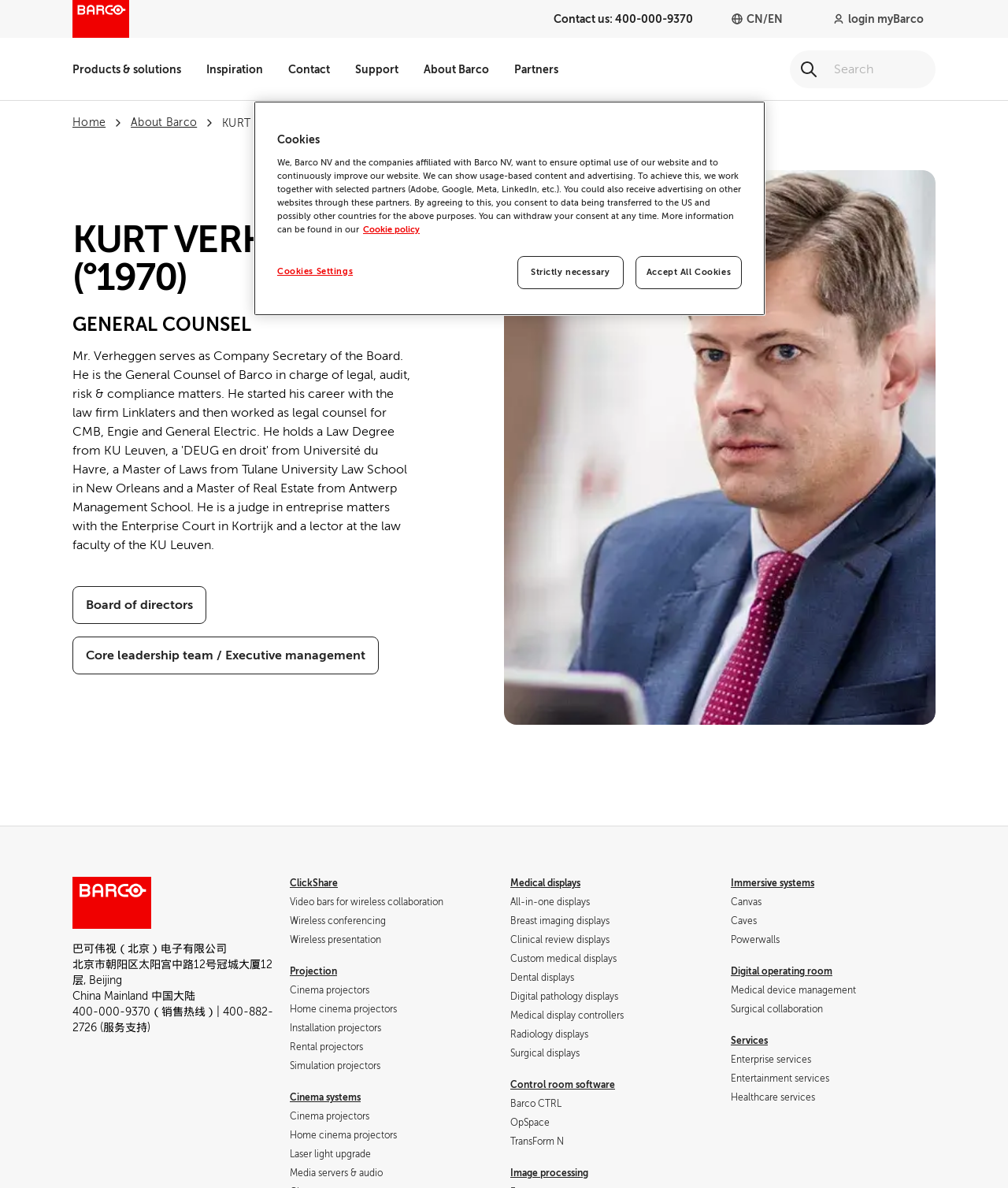Provide a single word or phrase answer to the question: 
What is the contact number for sales?

400-000-9370